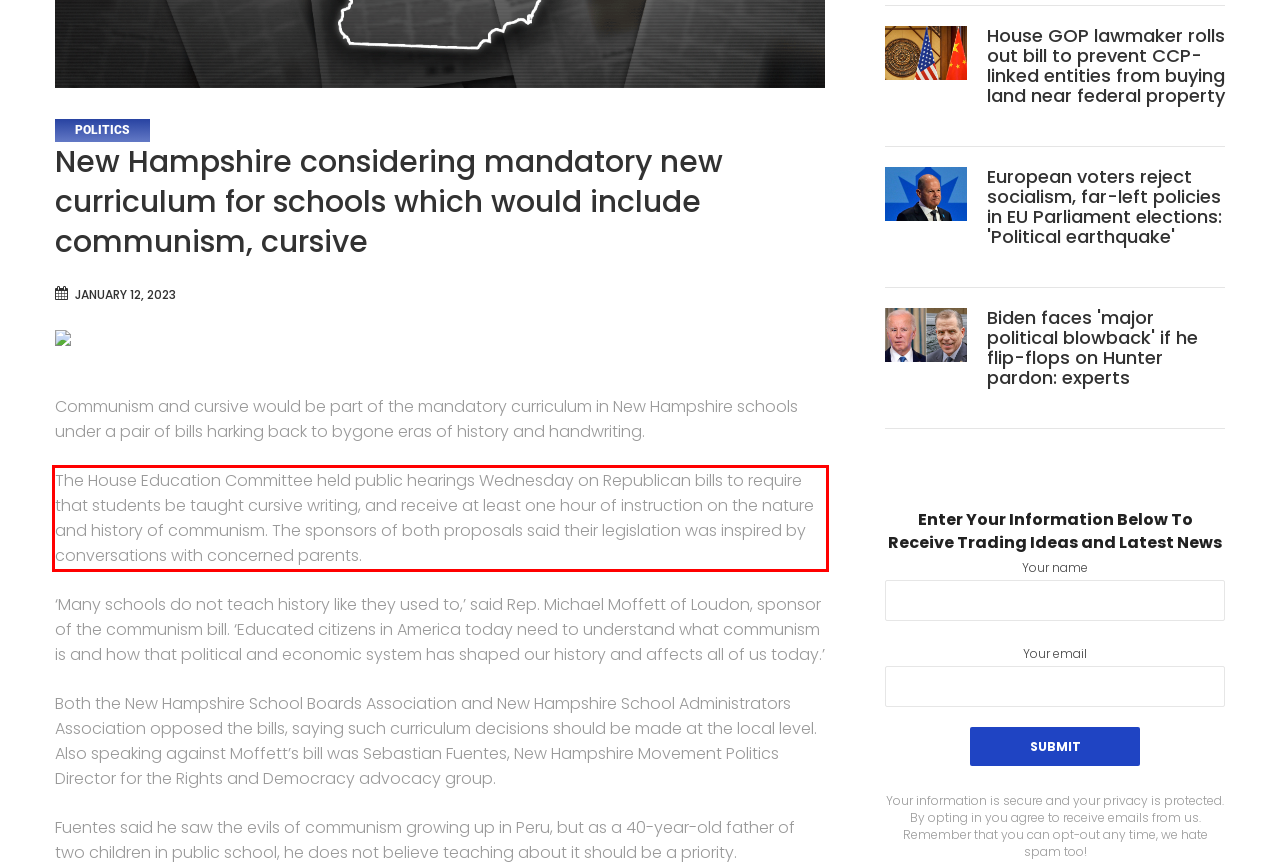Given a screenshot of a webpage containing a red bounding box, perform OCR on the text within this red bounding box and provide the text content.

The House Education Committee held public hearings Wednesday on Republican bills to require that students be taught cursive writing, and receive at least one hour of instruction on the nature and history of communism. The sponsors of both proposals said their legislation was inspired by conversations with concerned parents.